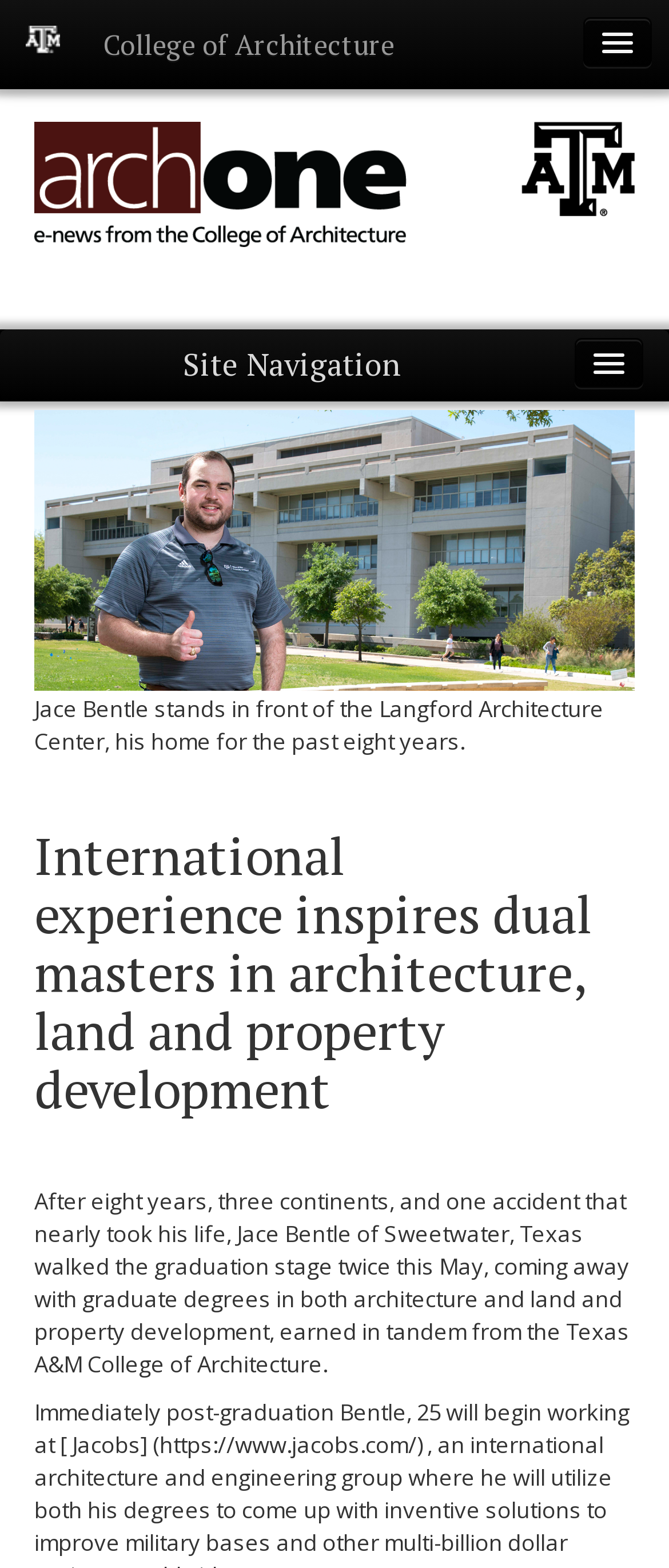Determine the bounding box coordinates for the UI element matching this description: "Academics".

[0.051, 0.438, 0.21, 0.457]